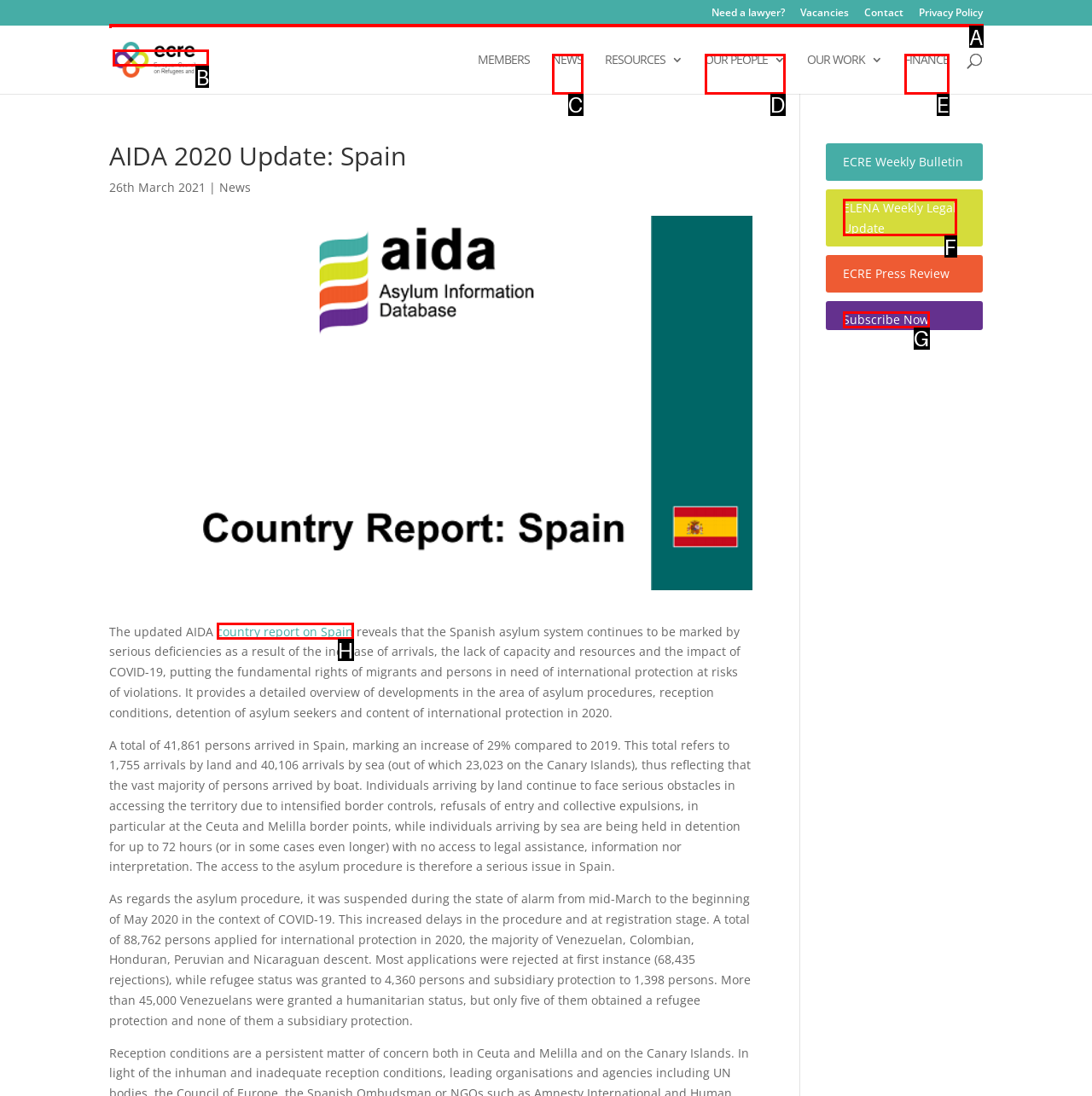Identify the letter of the UI element I need to click to carry out the following instruction: Read the 'What is native asphalt?' article

None